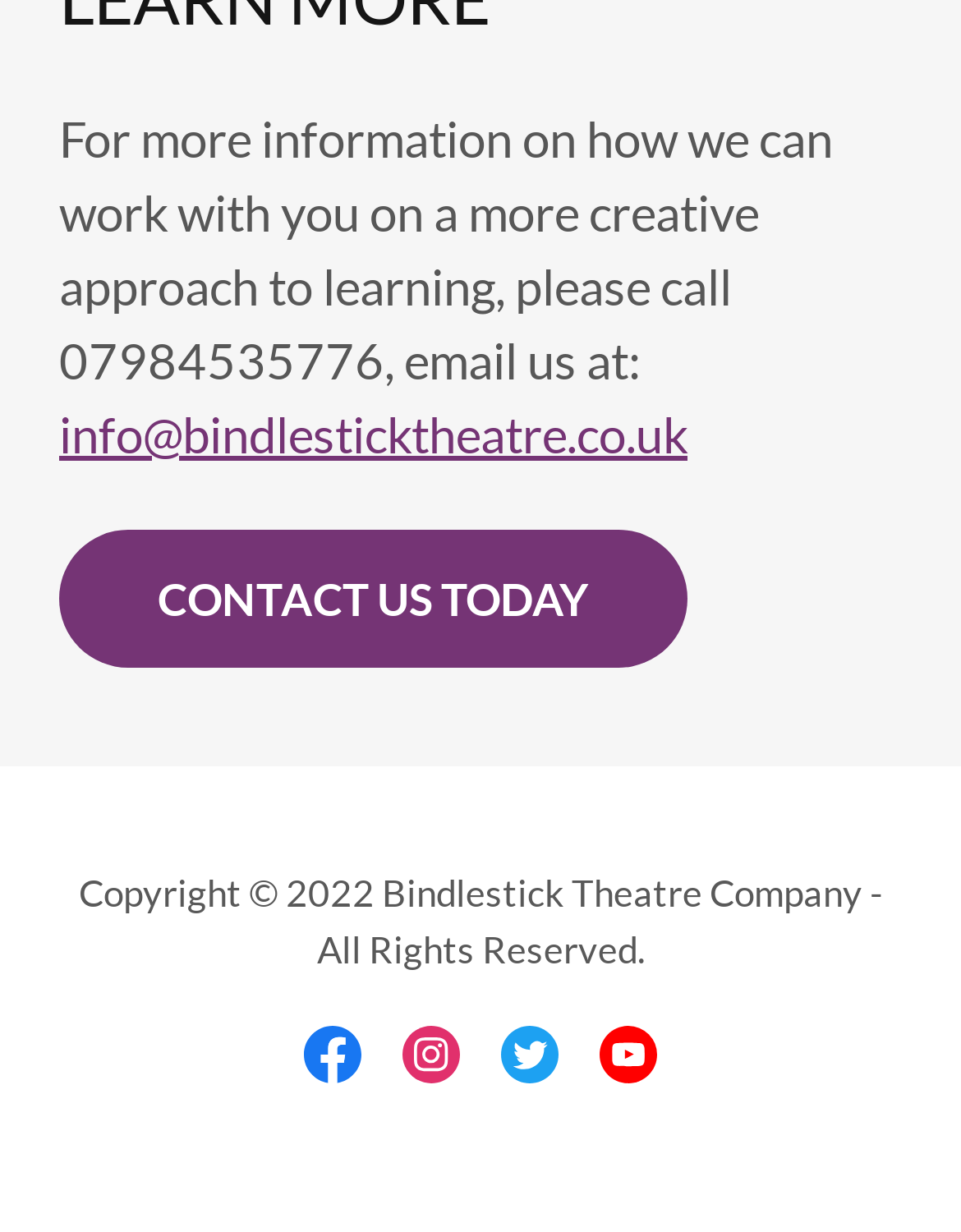Please determine the bounding box coordinates, formatted as (top-left x, top-left y, bottom-right x, bottom-right y), with all values as floating point numbers between 0 and 1. Identify the bounding box of the region described as: CONTACT US TODAY

[0.062, 0.43, 0.715, 0.542]